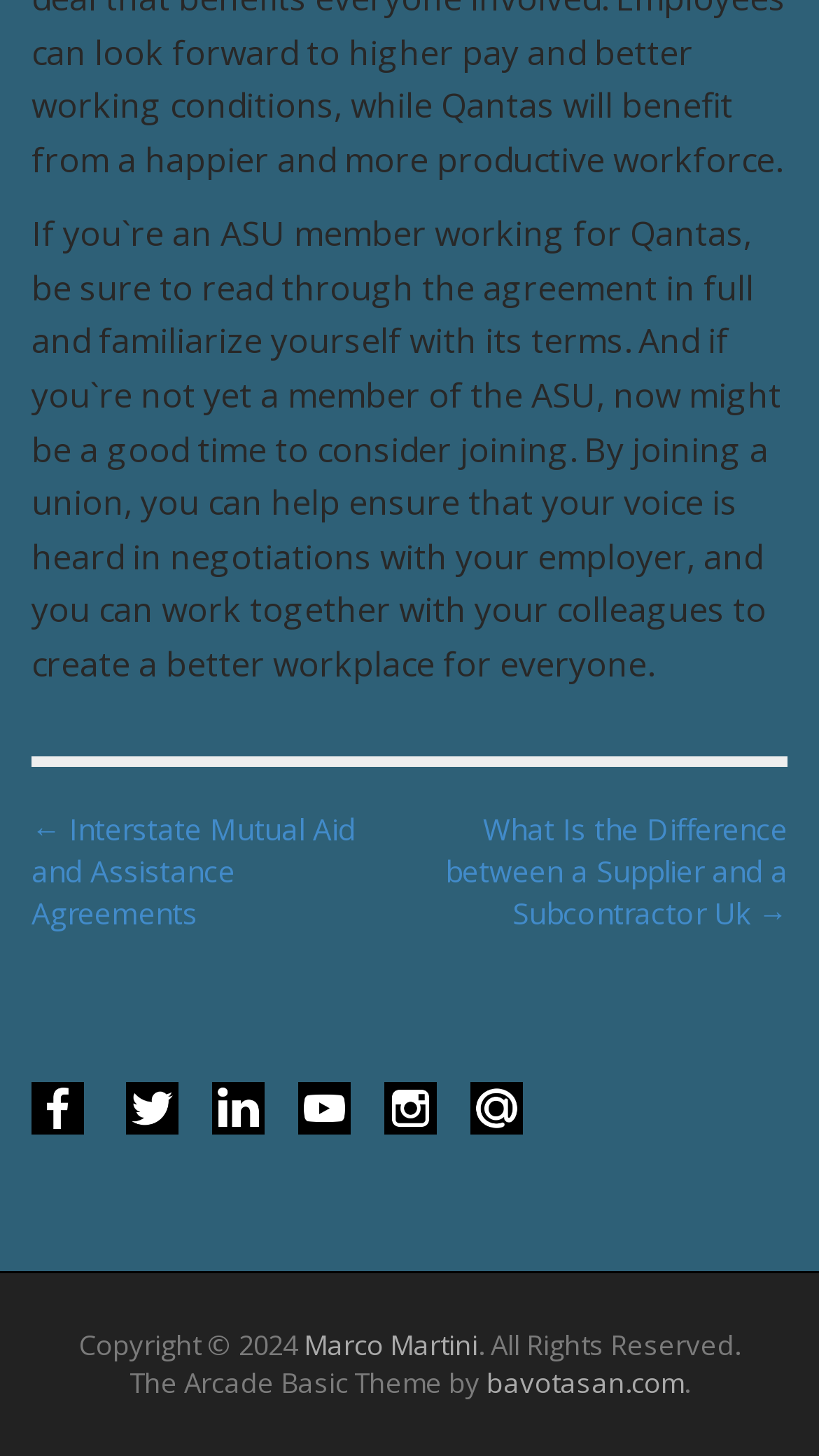Find the bounding box coordinates for the UI element that matches this description: "Marco Martini".

[0.371, 0.91, 0.583, 0.936]